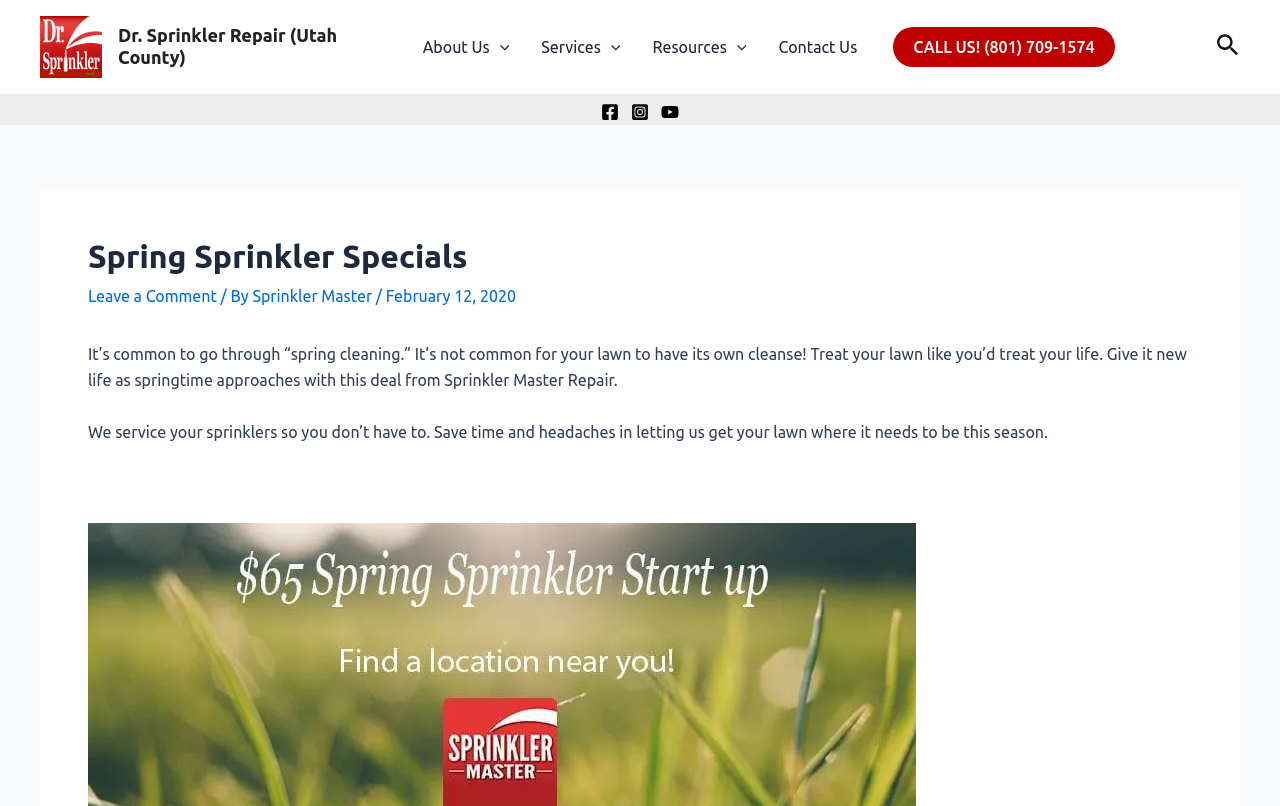What is the company name in the logo?
Please provide a single word or phrase in response based on the screenshot.

Dr. Sprinkler Repair